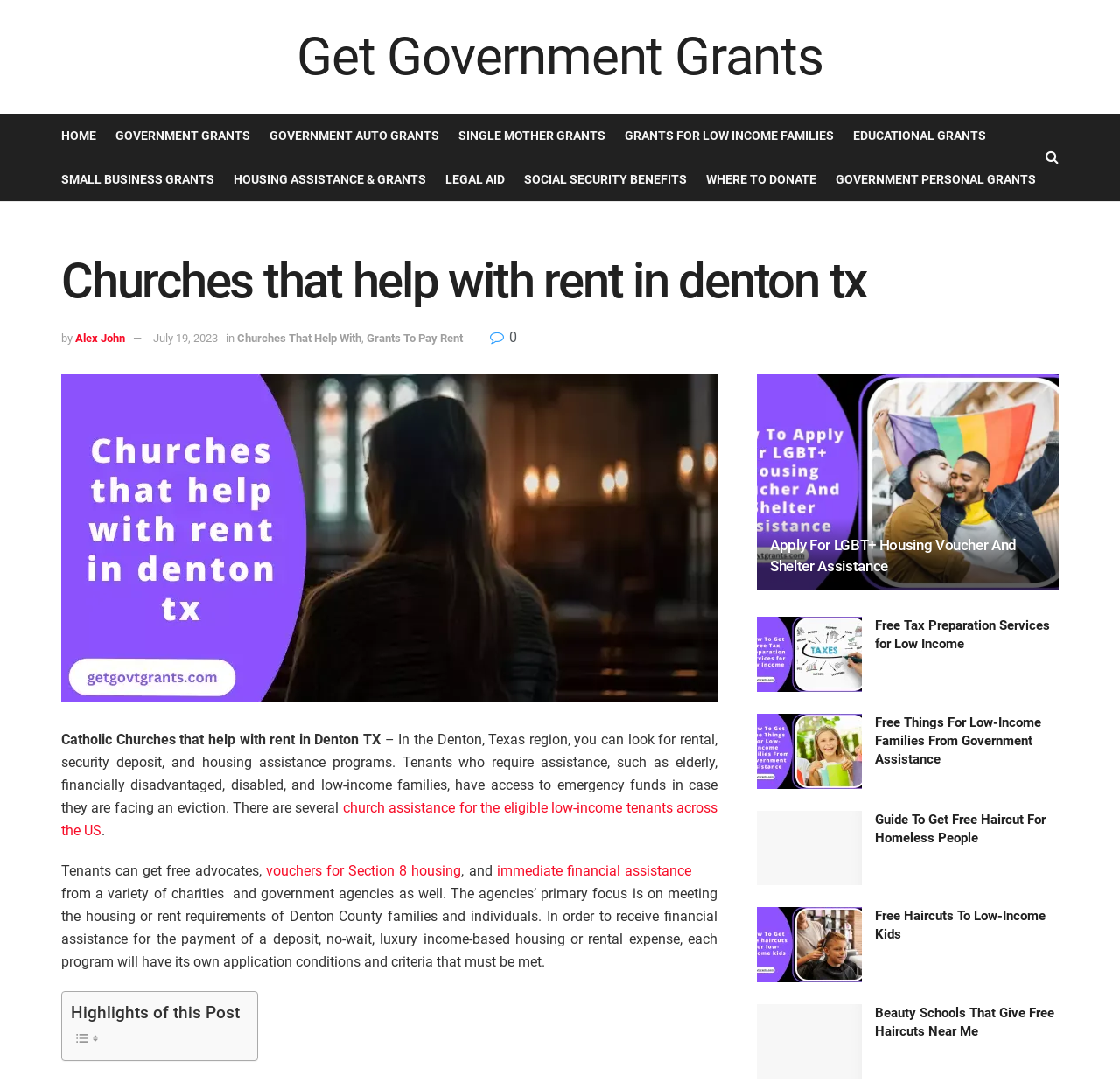What is the primary focus of the agencies providing financial assistance?
Using the details from the image, give an elaborate explanation to answer the question.

According to the webpage, the primary focus of the agencies providing financial assistance is on meeting the housing or rent requirements of Denton County families and individuals. This is stated in the paragraph that explains the application conditions and criteria for receiving financial assistance.